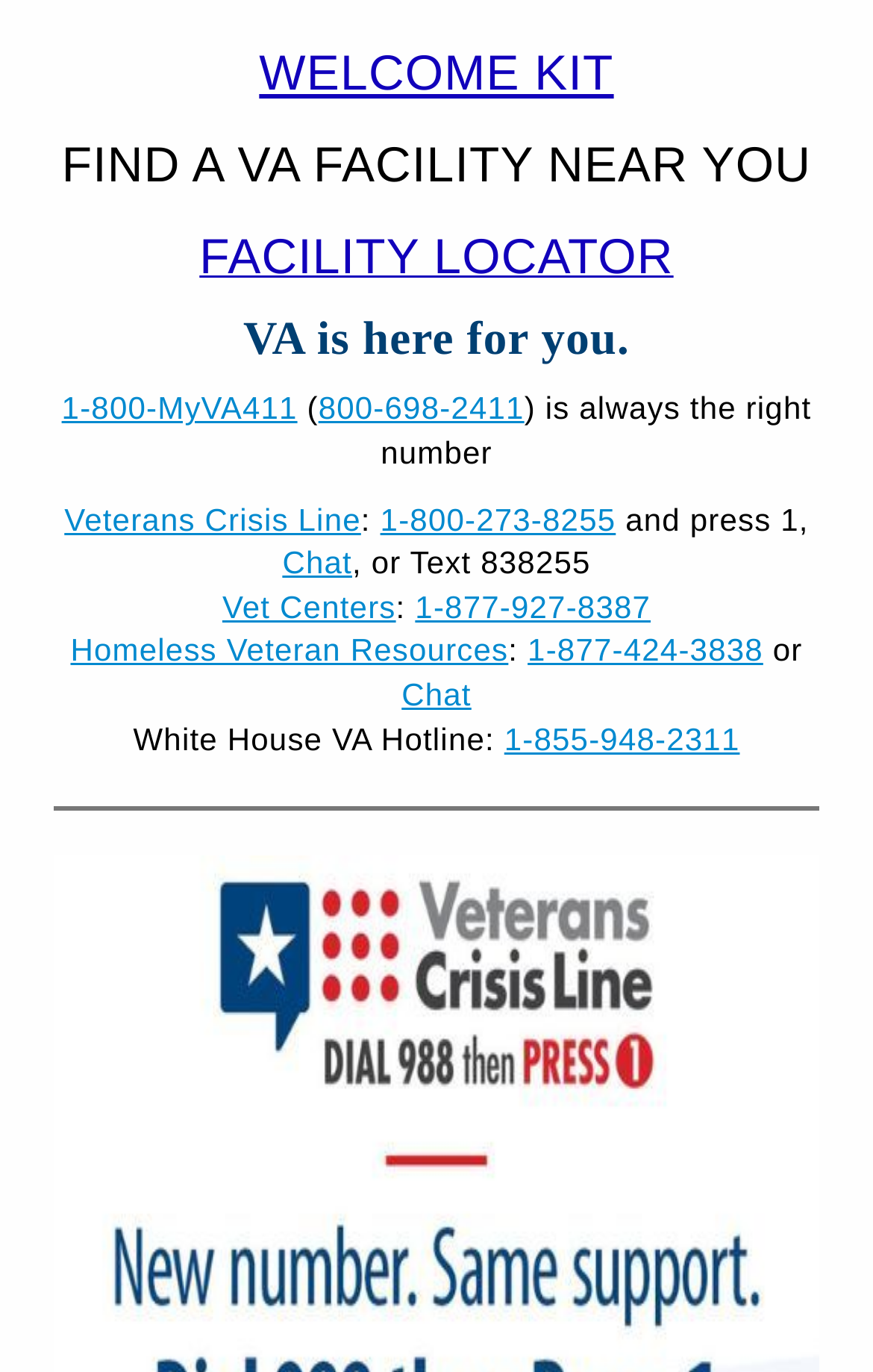What is the phone number for Veterans Crisis Line?
Look at the image and respond to the question as thoroughly as possible.

I found the phone number for Veterans Crisis Line by looking at the link 'Veterans Crisis Line' and the adjacent static text ': 1-800-273-8255'.